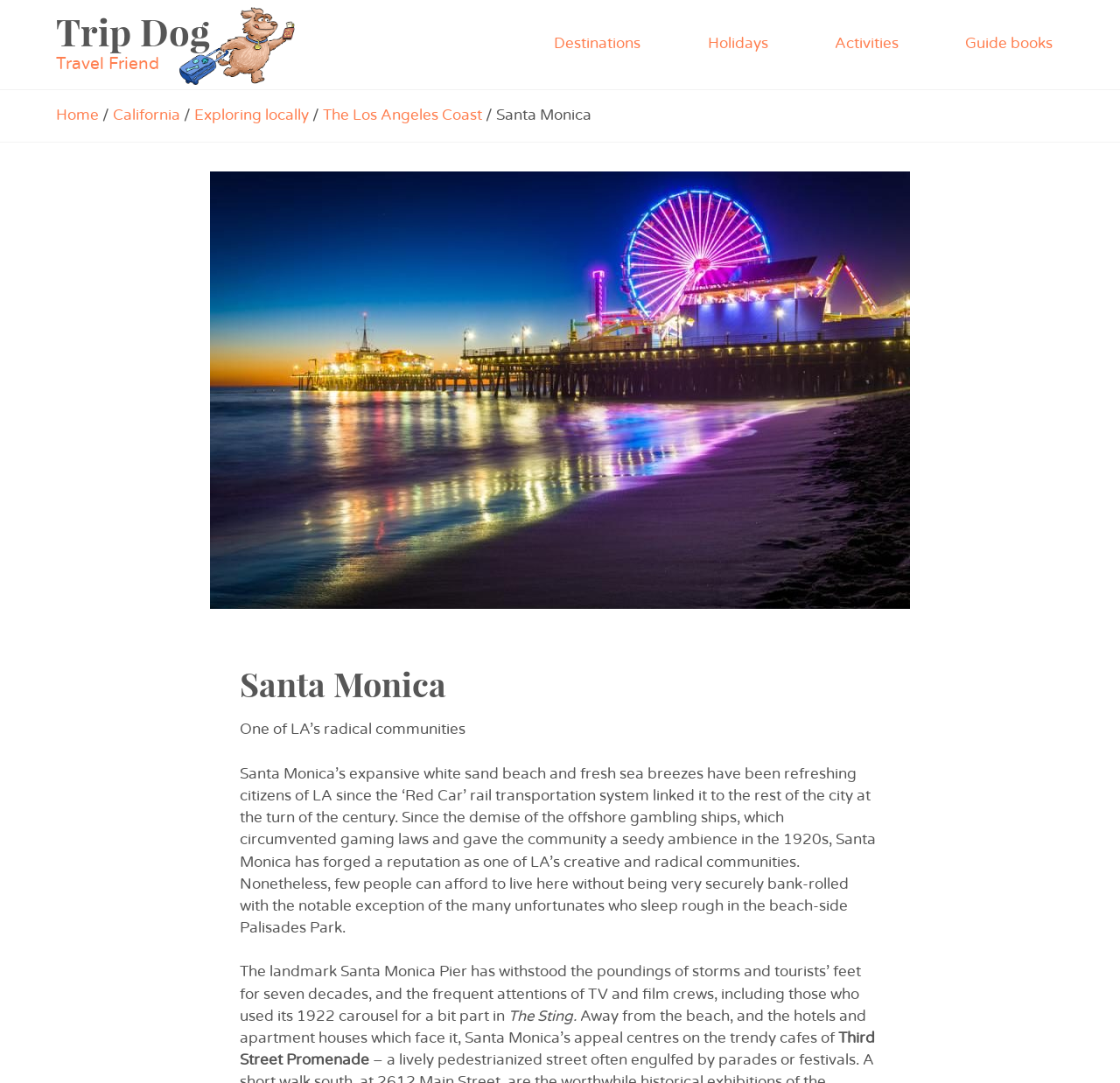What is the headline of the webpage?

Trip Dog
Travel Friend